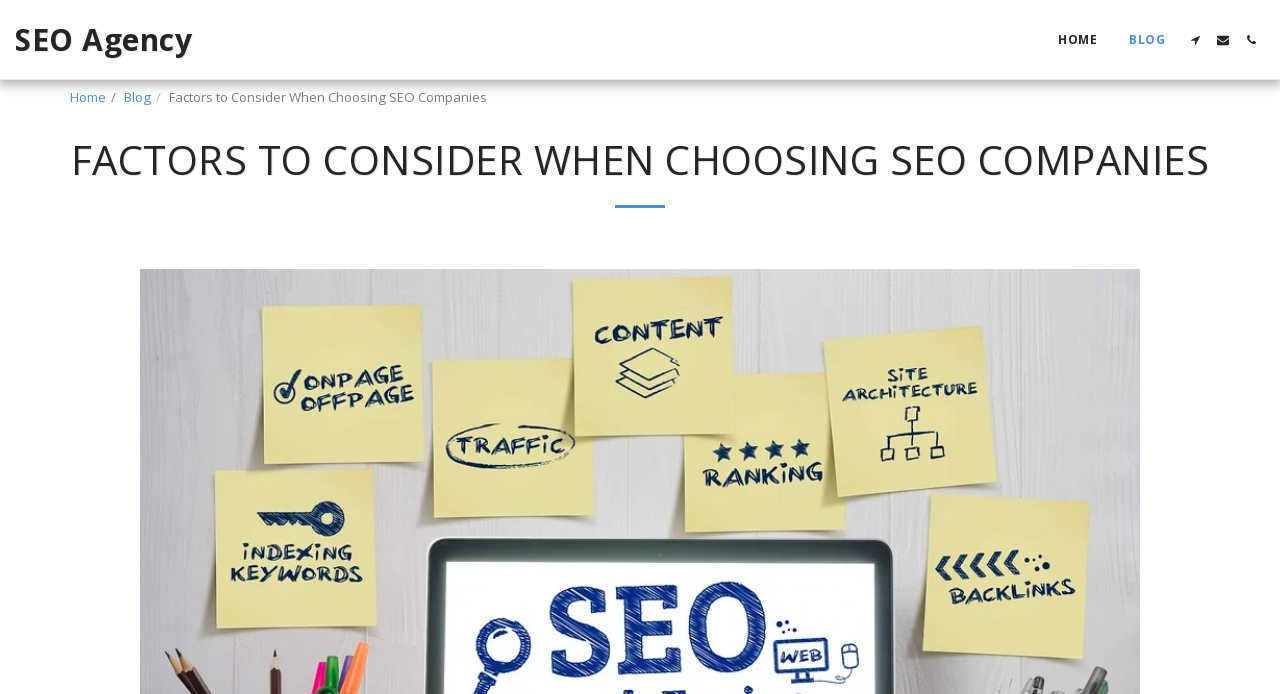What is the first menu item?
With the help of the image, please provide a detailed response to the question.

By looking at the navigation menu, I can see that the first item is 'HOME', which is a link element located at the top of the page.